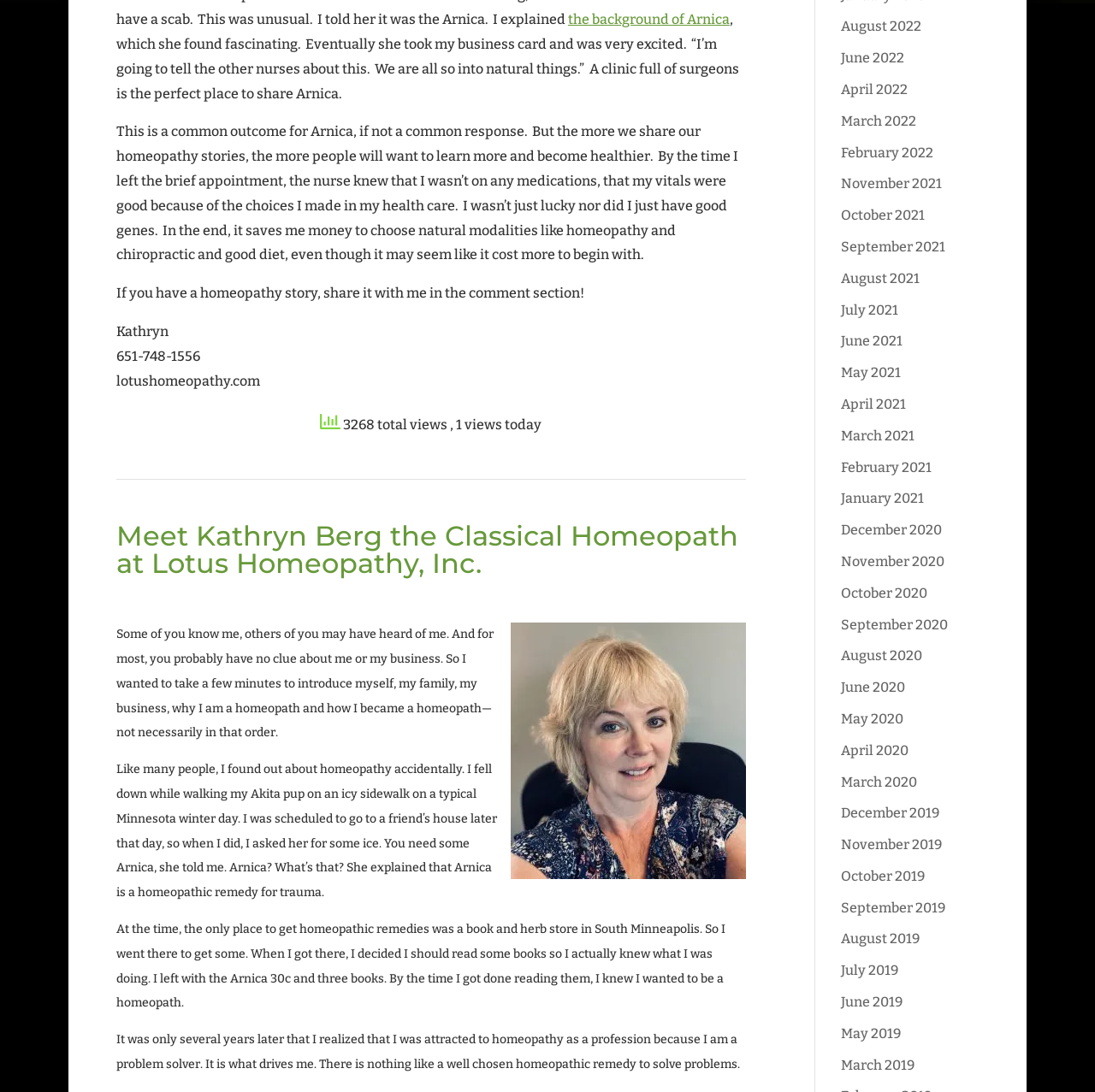Determine the bounding box coordinates of the UI element that matches the following description: "the background of Arnica". The coordinates should be four float numbers between 0 and 1 in the format [left, top, right, bottom].

[0.519, 0.01, 0.666, 0.025]